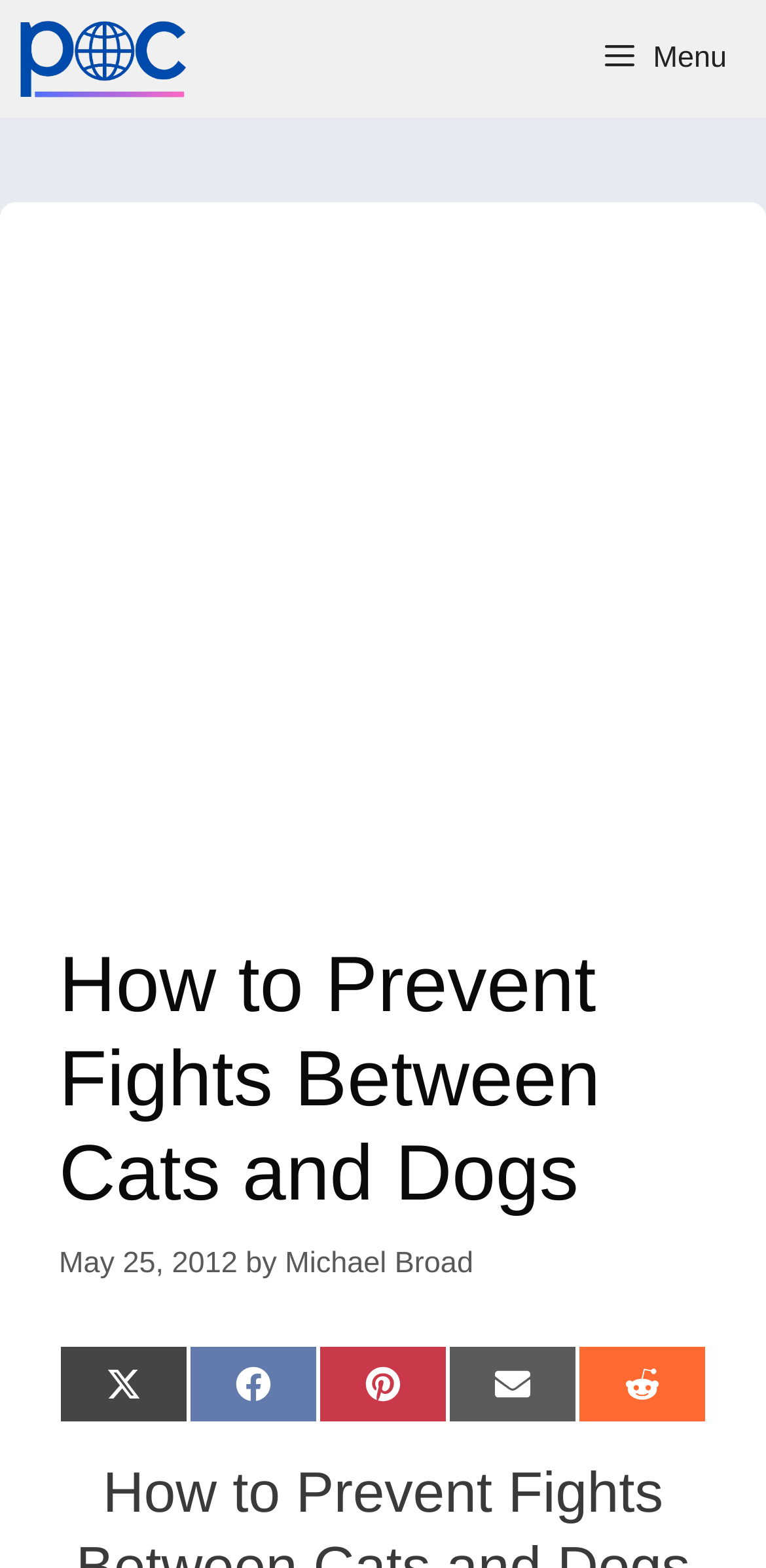Pinpoint the bounding box coordinates of the element you need to click to execute the following instruction: "Visit Michael Broad's homepage". The bounding box should be represented by four float numbers between 0 and 1, in the format [left, top, right, bottom].

[0.026, 0.0, 0.268, 0.075]